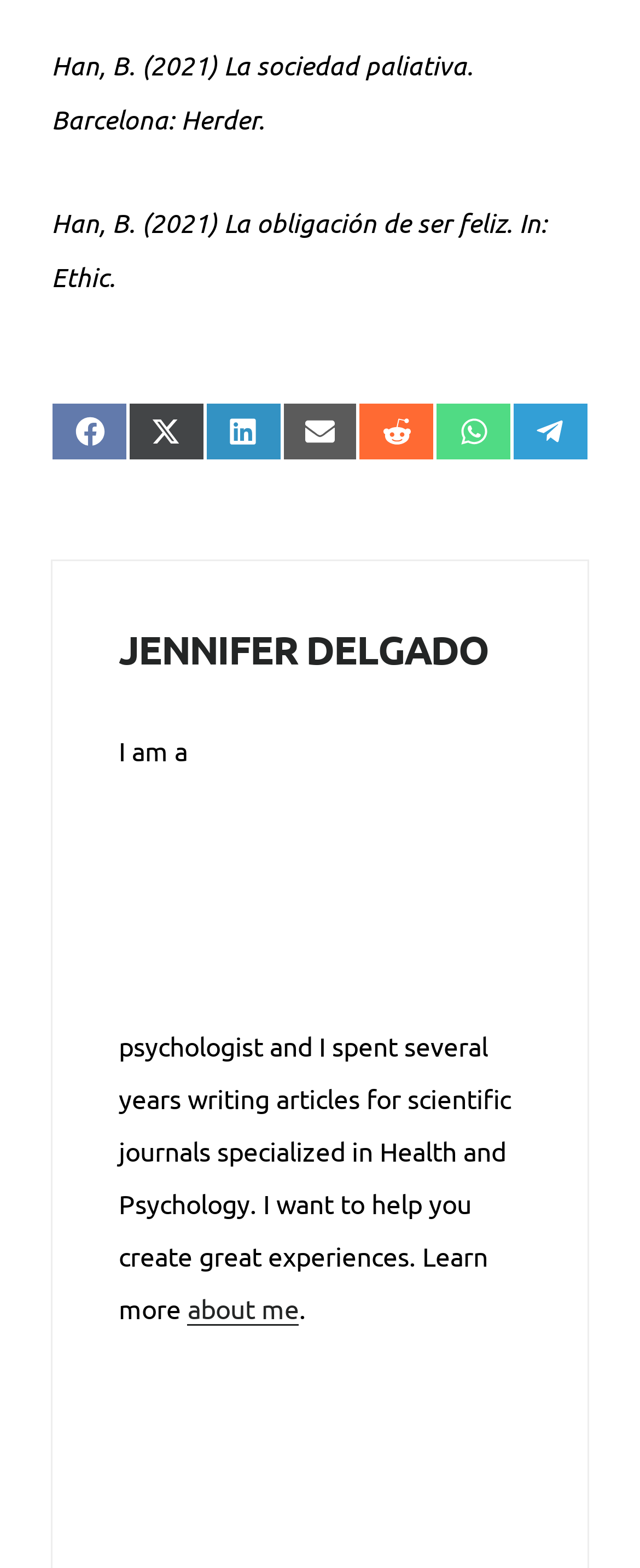What is the purpose of Jennifer Delgado's writing?
Based on the screenshot, respond with a single word or phrase.

To help create great experiences